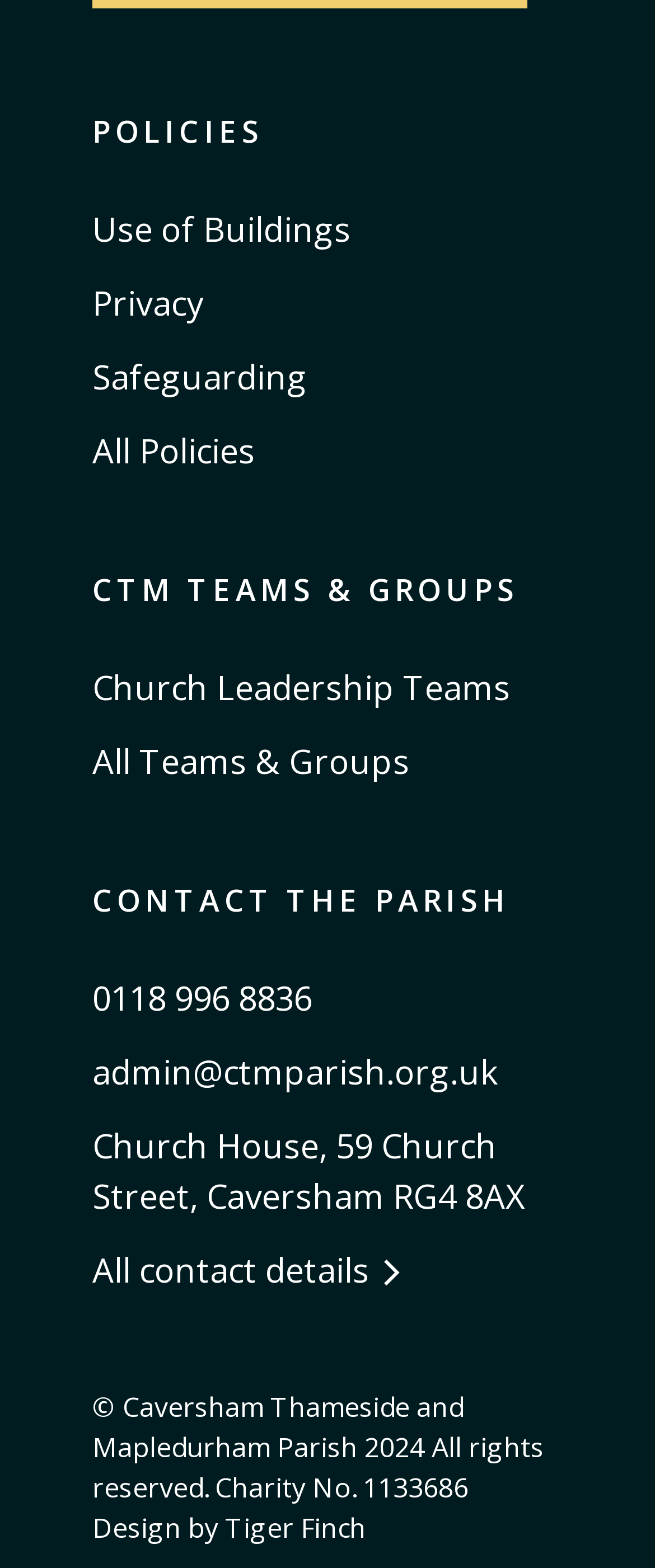Answer the following inquiry with a single word or phrase:
How many links are under the 'POLICIES' heading?

4